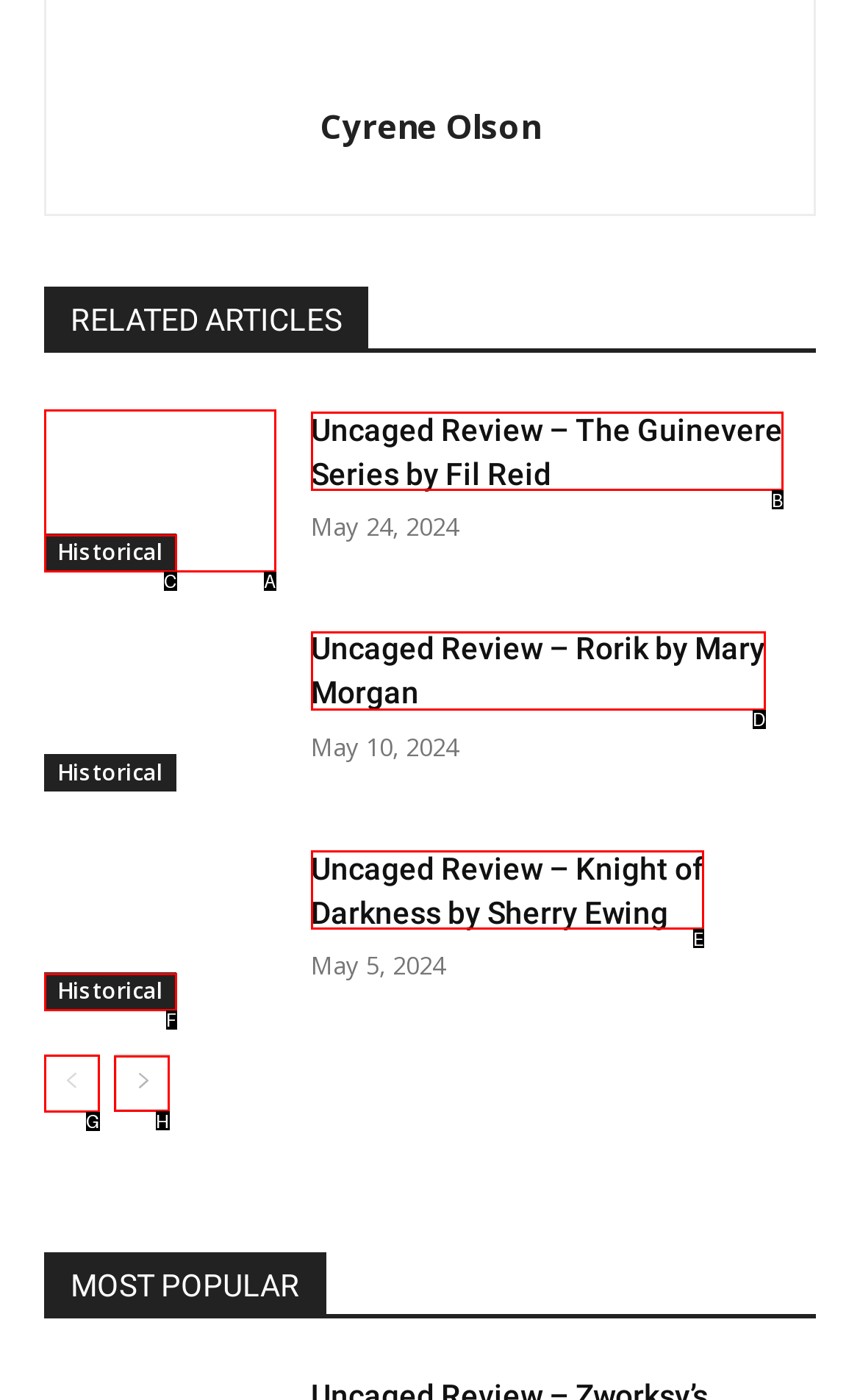Tell me the letter of the correct UI element to click for this instruction: go up. Answer with the letter only.

None